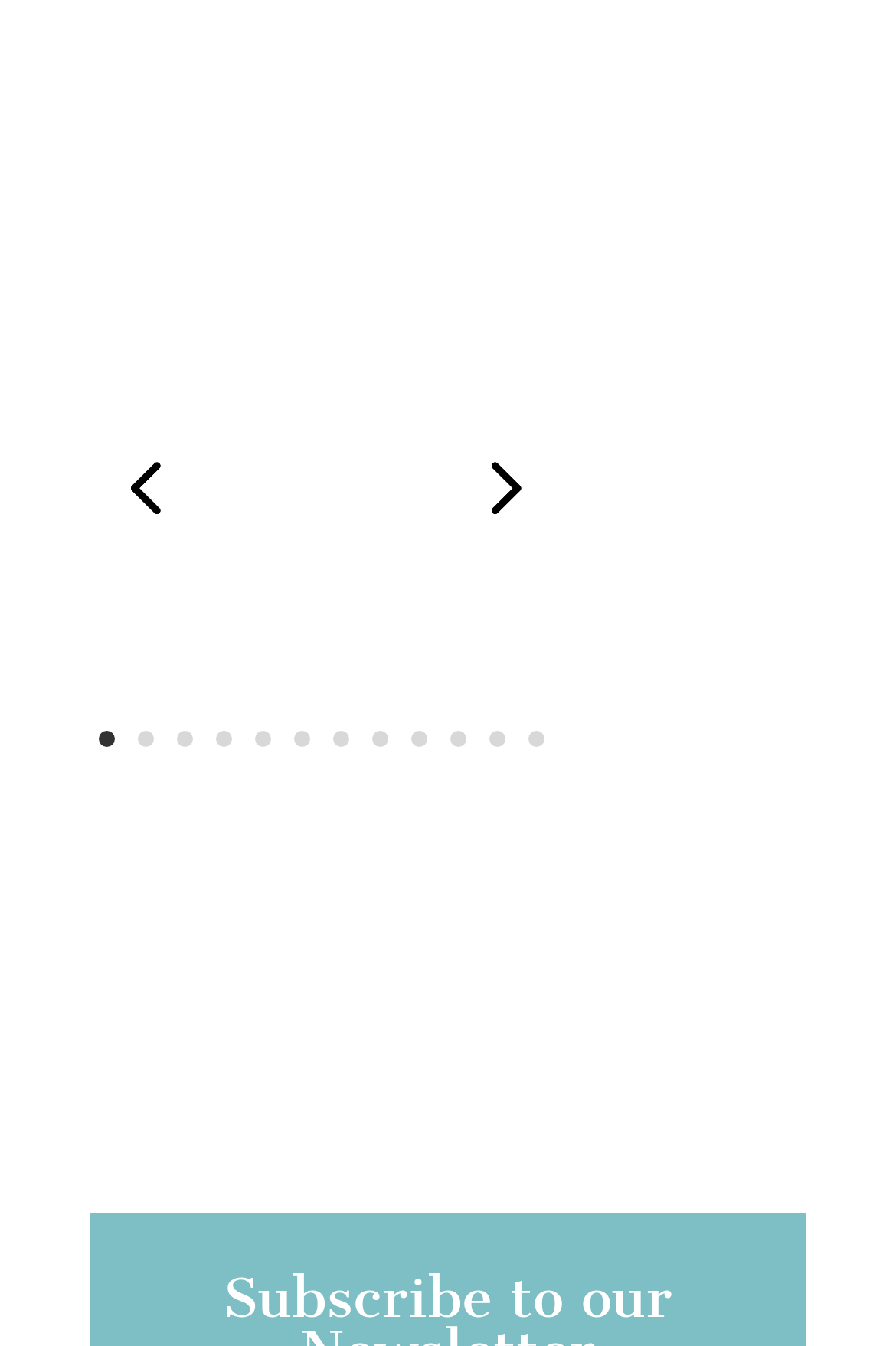Kindly determine the bounding box coordinates for the area that needs to be clicked to execute this instruction: "choose 5".

[0.497, 0.319, 0.62, 0.401]